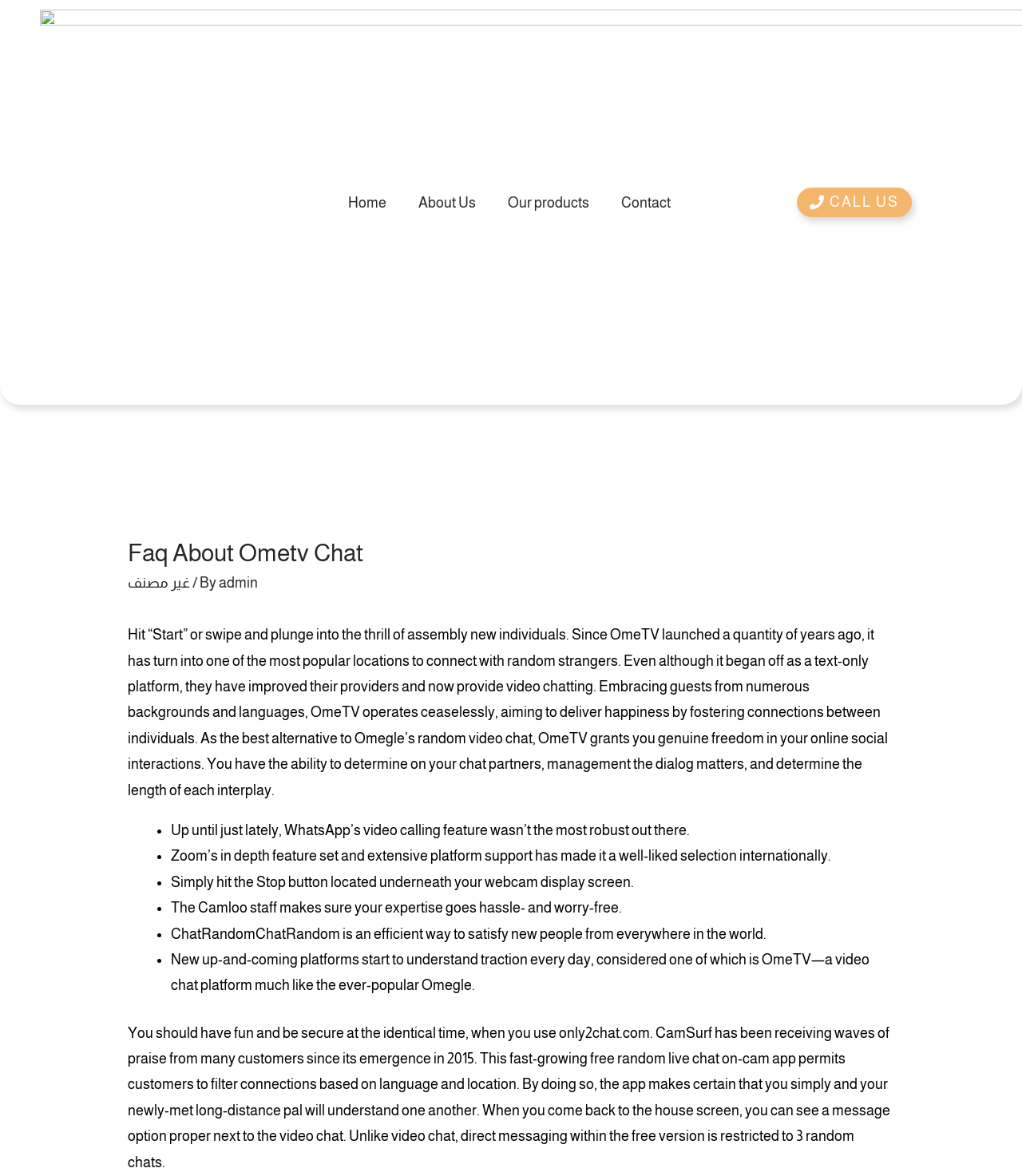How many list markers are in the FAQ section?
From the image, provide a succinct answer in one word or a short phrase.

5